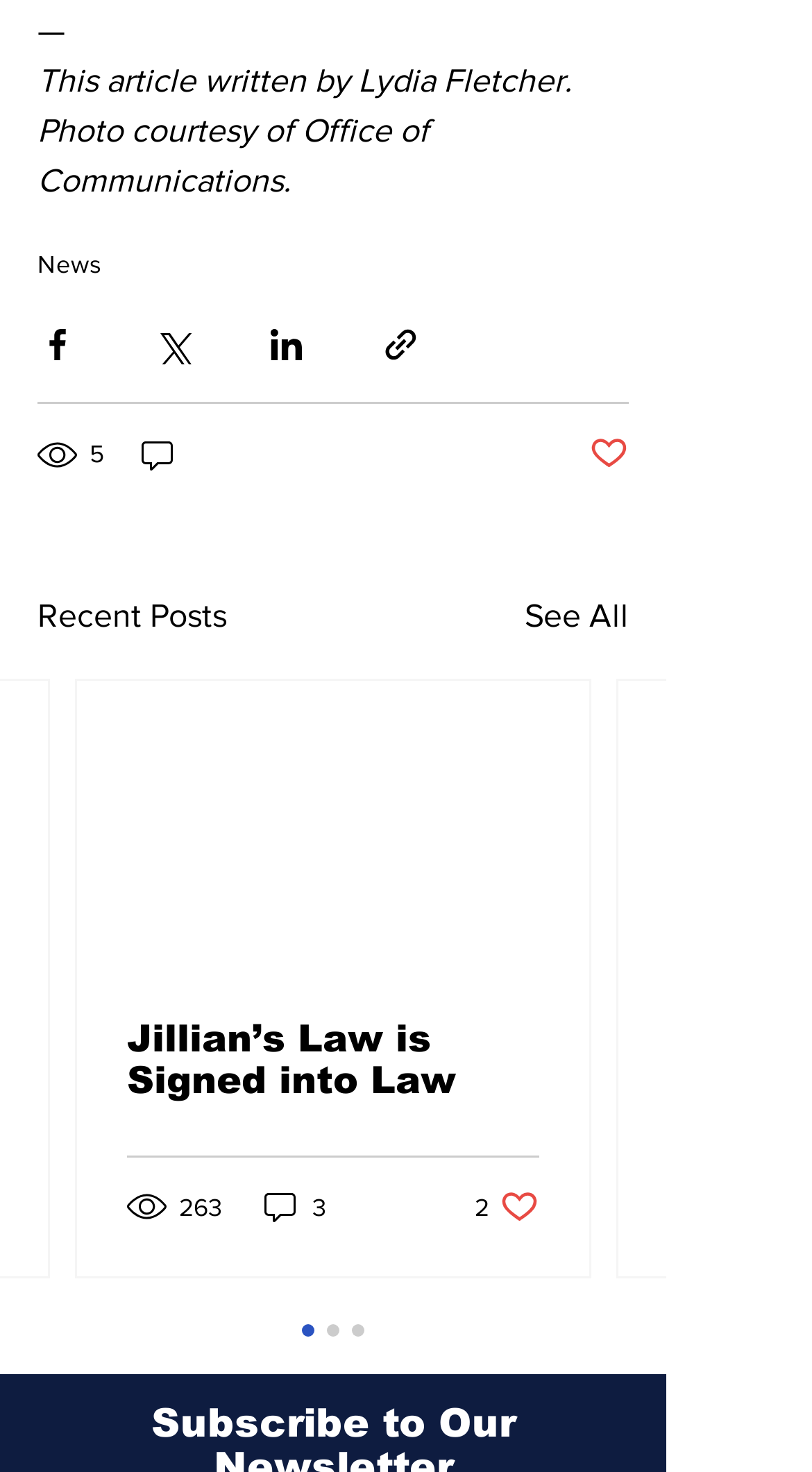Please provide a brief answer to the following inquiry using a single word or phrase:
What is the title of the first article?

Not provided